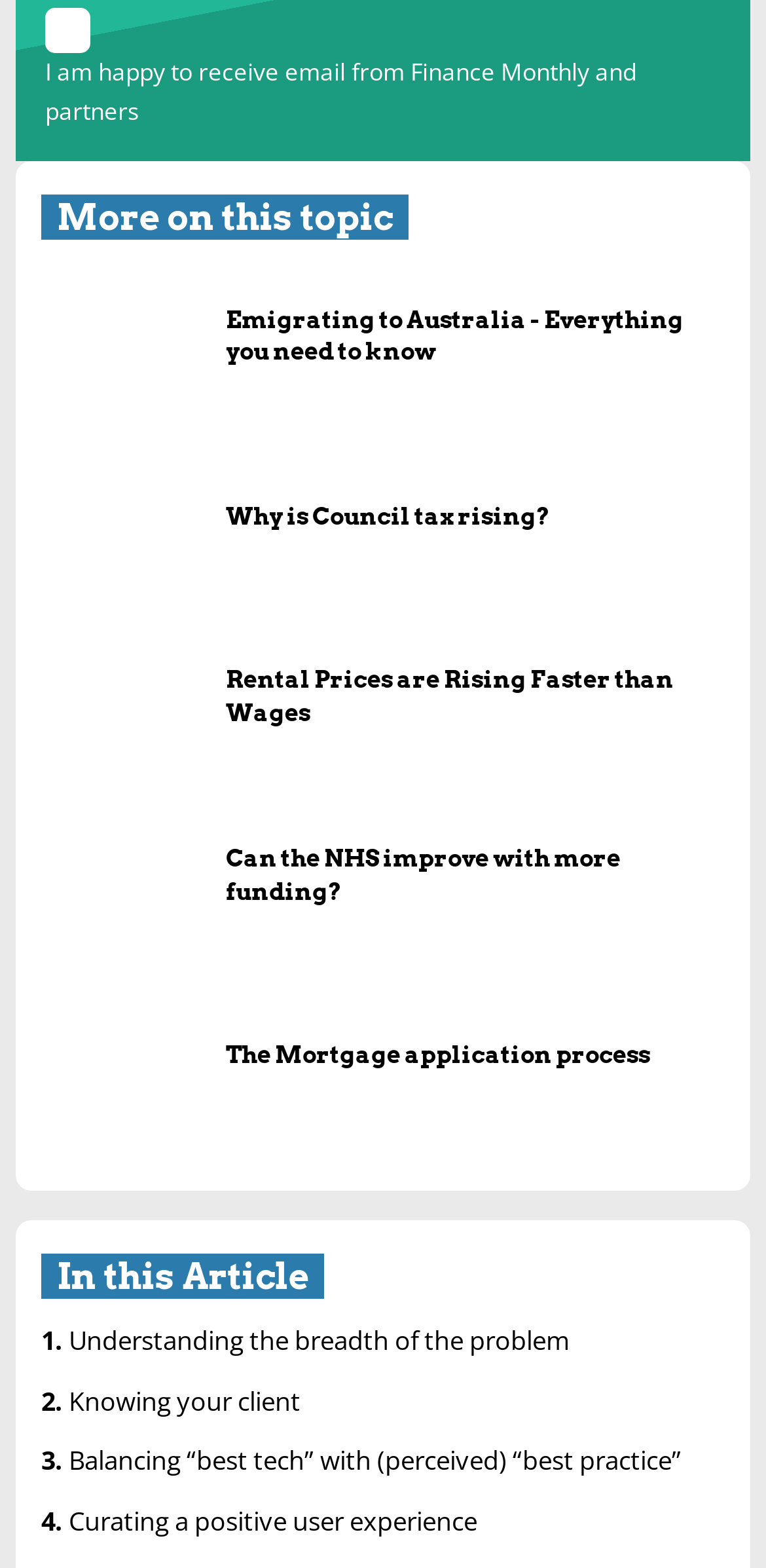Please find and report the bounding box coordinates of the element to click in order to perform the following action: "Learn more about why Council tax is rising". The coordinates should be expressed as four float numbers between 0 and 1, in the format [left, top, right, bottom].

[0.054, 0.282, 0.25, 0.378]